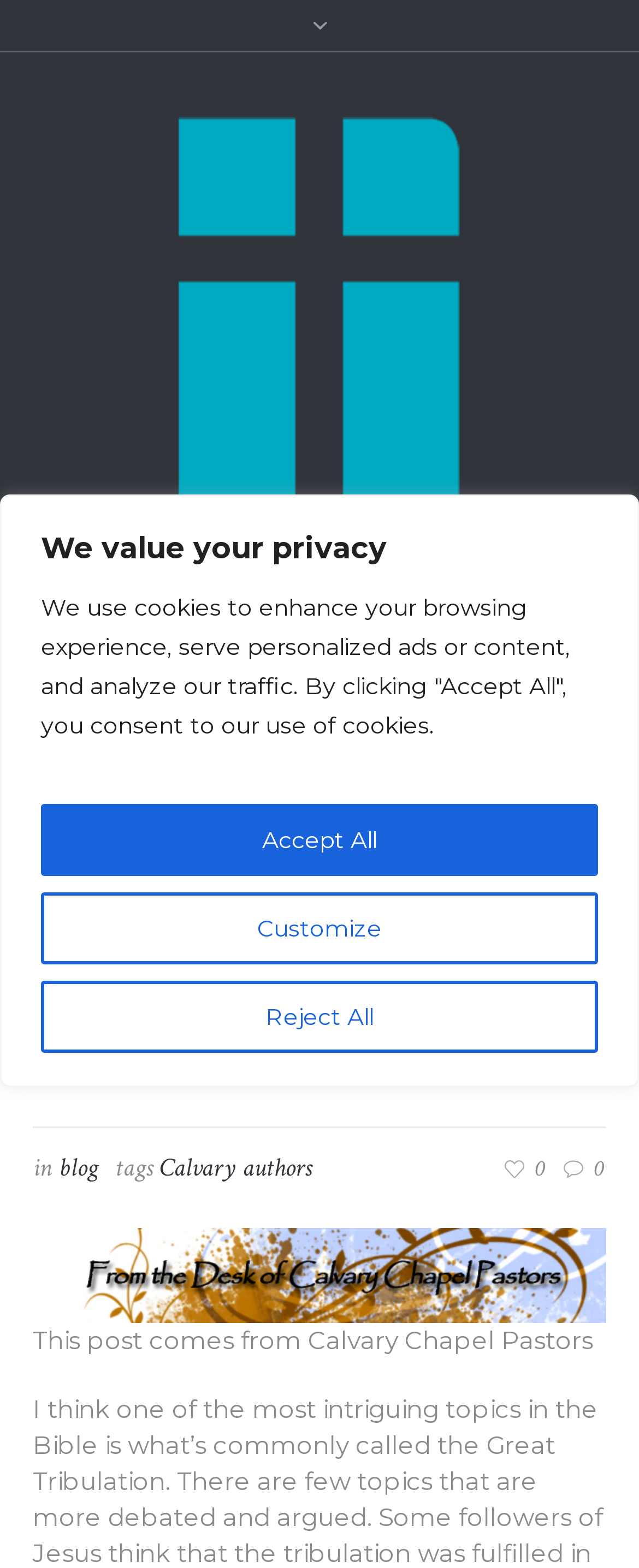Locate the bounding box coordinates of the region to be clicked to comply with the following instruction: "Click the 'Calvary authors' link". The coordinates must be four float numbers between 0 and 1, in the form [left, top, right, bottom].

[0.249, 0.734, 0.487, 0.756]